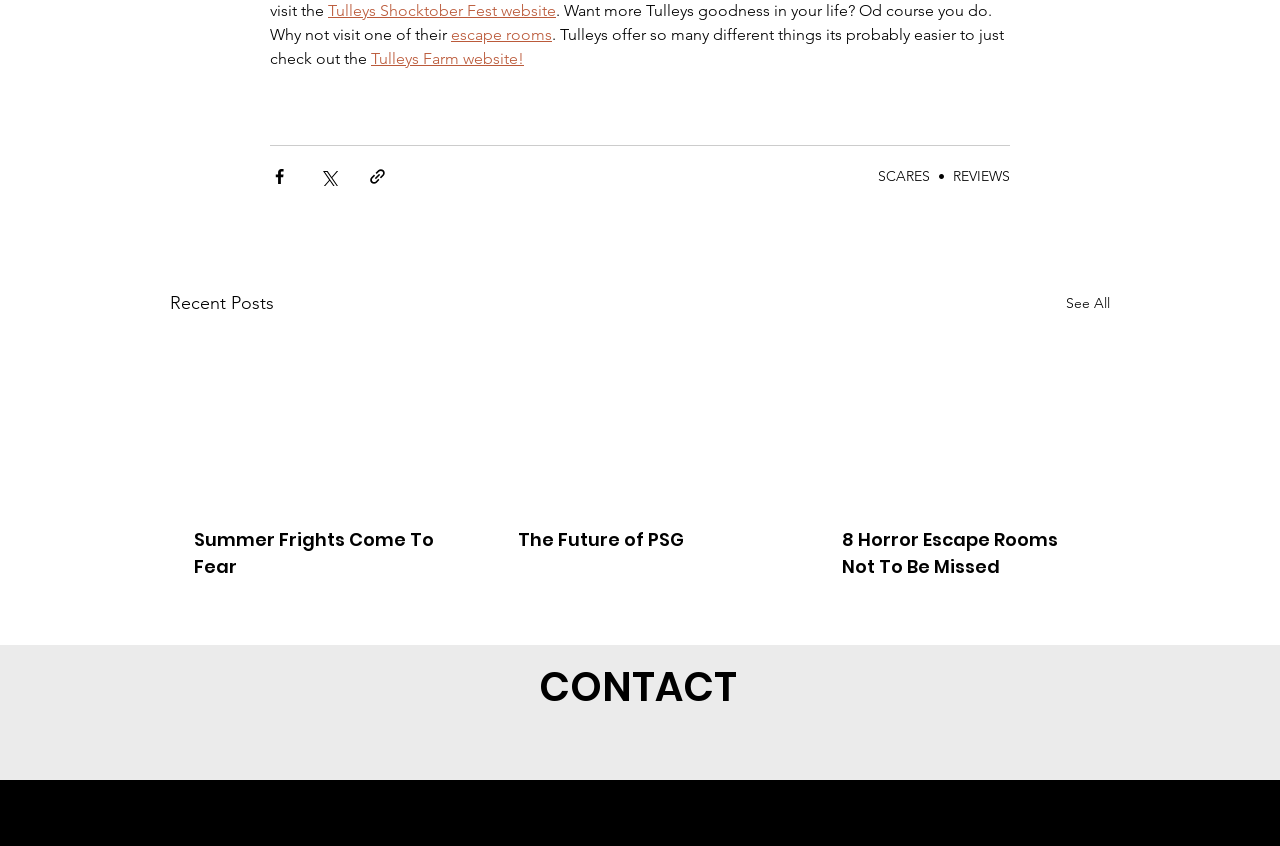Please mark the clickable region by giving the bounding box coordinates needed to complete this instruction: "Contact via Facebook".

[0.402, 0.847, 0.435, 0.897]